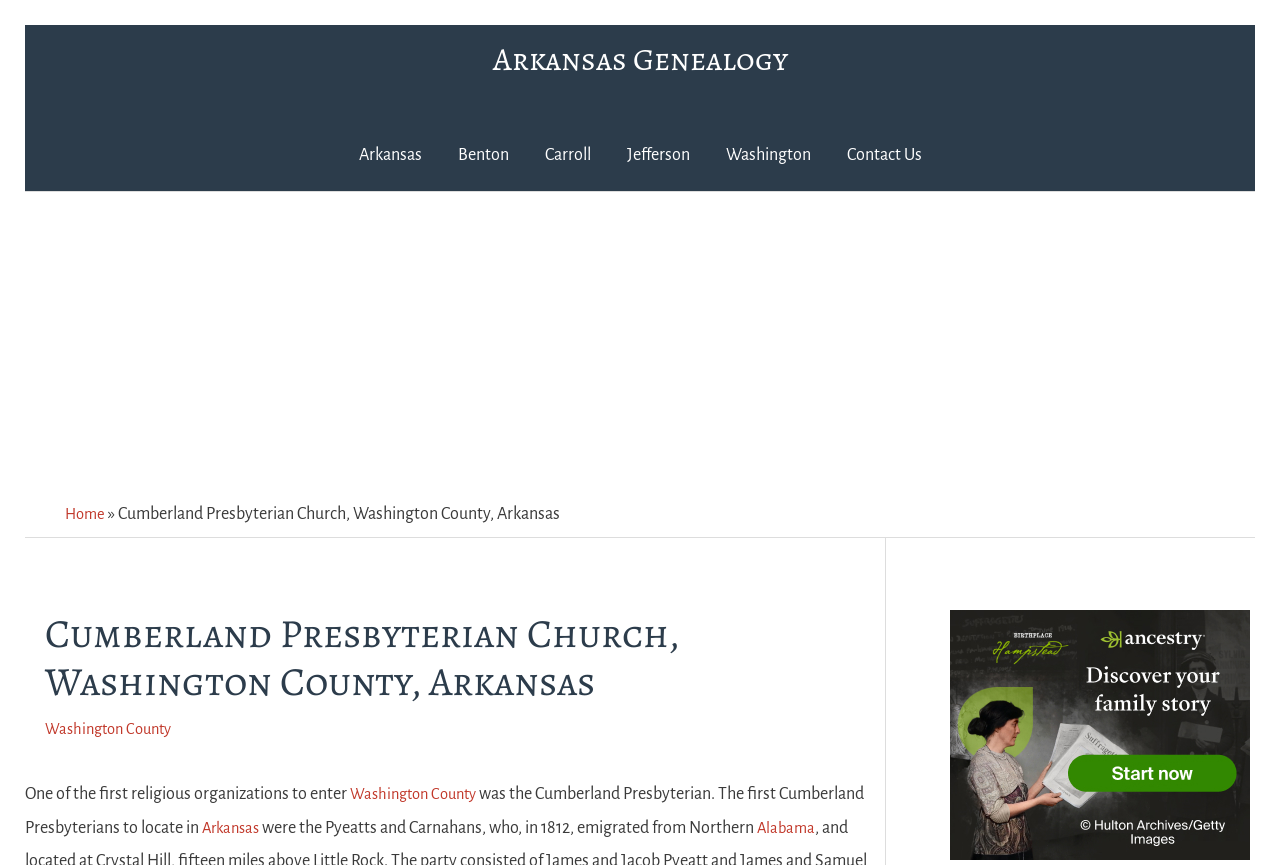Give an extensive and precise description of the webpage.

The webpage is about the Cumberland Presbyterian Church in Washington County, Arkansas, and its history. At the top left, there is a "Skip to content" link. Next to it, there is a link to "Arkansas Genealogy". Below these links, there is a site navigation menu with links to different counties in Arkansas, including Benton, Carroll, Jefferson, and Washington, as well as a "Contact Us" link.

On the right side of the page, there is an advertisement iframe. Below the navigation menu, there is a breadcrumbs navigation section with links to "Home" and the current page, "Cumberland Presbyterian Church, Washington County, Arkansas".

The main content of the page is divided into two sections. The first section has a heading with the same title as the page, "Cumberland Presbyterian Church, Washington County, Arkansas". Below the heading, there is a link to "Washington County". The text then describes the history of the church, mentioning that it was one of the first religious organizations to enter Washington County. There are links to "Washington County" and "Arkansas" within the text.

The second section of the main content continues the description of the church's history, mentioning the Pyeatts and Carnahans, who emigrated from Northern Alabama in 1812. There is a link to "Alabama" within the text. At the bottom right of the page, there is a link to "Ancestry US".